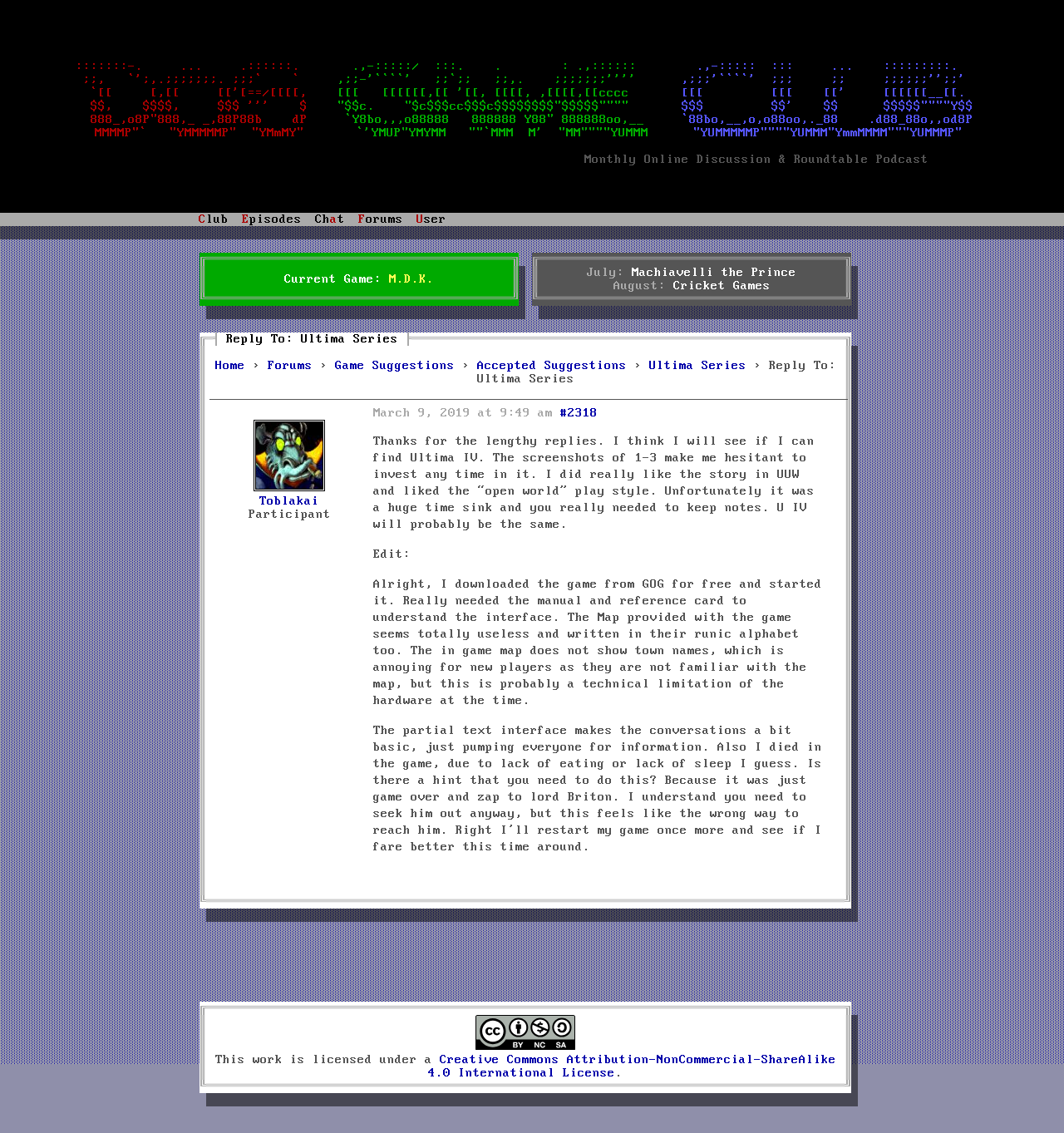Using the element description provided, determine the bounding box coordinates in the format (top-left x, top-left y, bottom-right x, bottom-right y). Ensure that all values are floating point numbers between 0 and 1. Element description: Cricket Games

[0.632, 0.247, 0.724, 0.258]